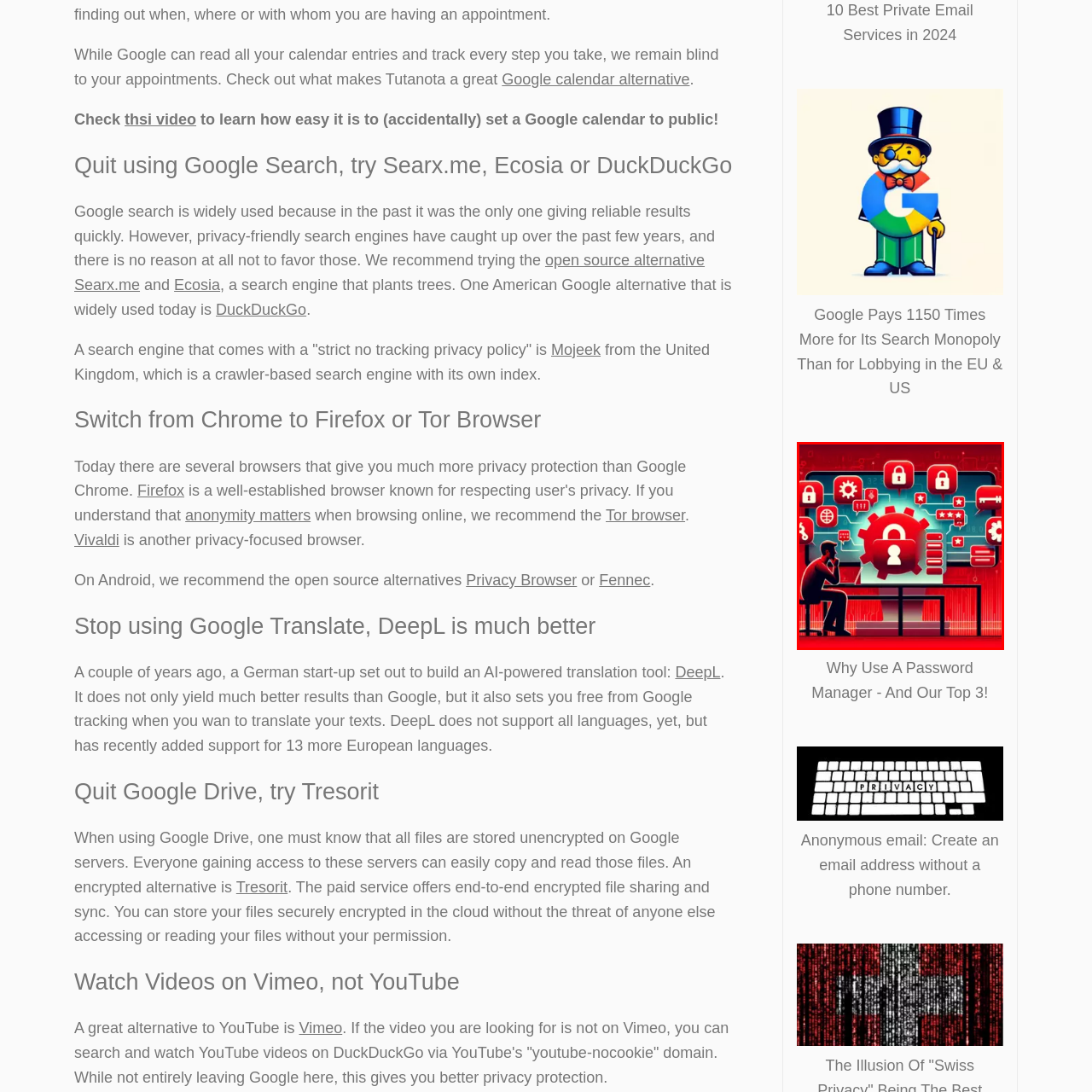Create a detailed narrative of the scene depicted inside the red-outlined image.

The image depicts a person sitting at a desk, deep in thought, in front of a large digital display filled with symbols related to privacy and security. Central to the scene is a prominent gear-shaped icon featuring a padlock, symbolizing the importance of protecting digital information. Surrounding this central imagery are various chat bubbles and icons representing encrypted communication, data protection, and network security. The vivid red background enhances the urgency of the message, emphasizing concerns about online privacy and the need for robust digital tools. This illustration aligns with themes of transitioning away from mainstream tech giants, focusing on alternatives that prioritize user privacy and security, such as those mentioned in the surrounding content about Google alternatives.